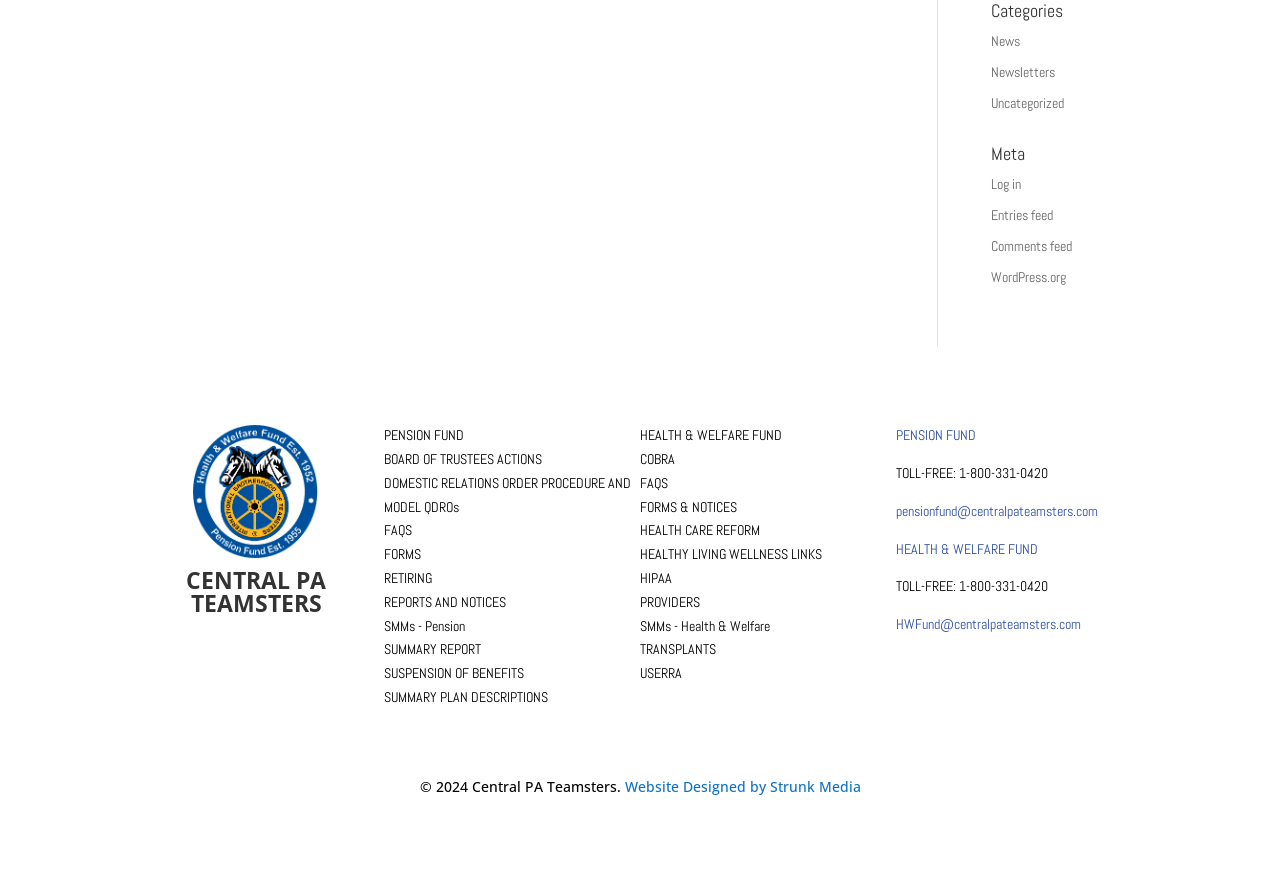Can you determine the bounding box coordinates of the area that needs to be clicked to fulfill the following instruction: "Visit WordPress.org"?

[0.774, 0.306, 0.833, 0.326]